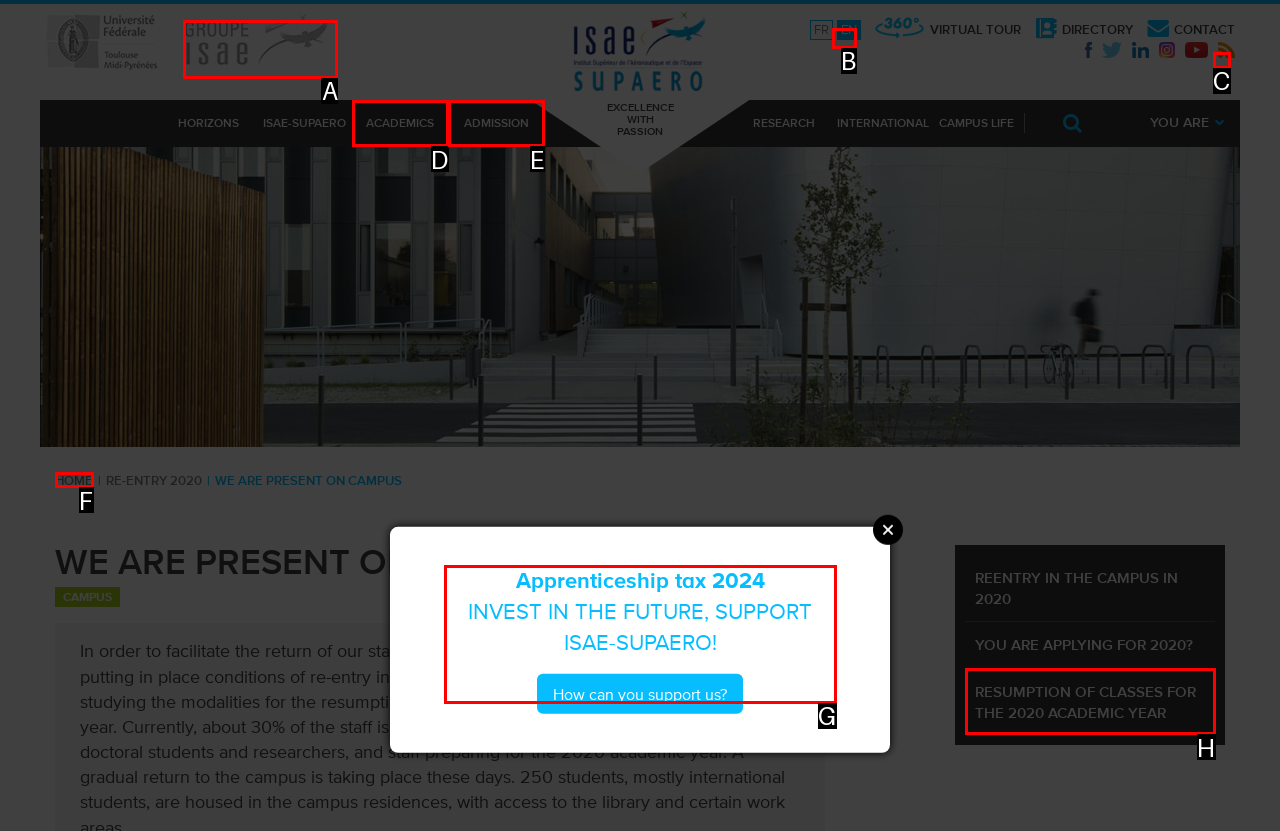Choose the HTML element that needs to be clicked for the given task: Switch to English language Respond by giving the letter of the chosen option.

B